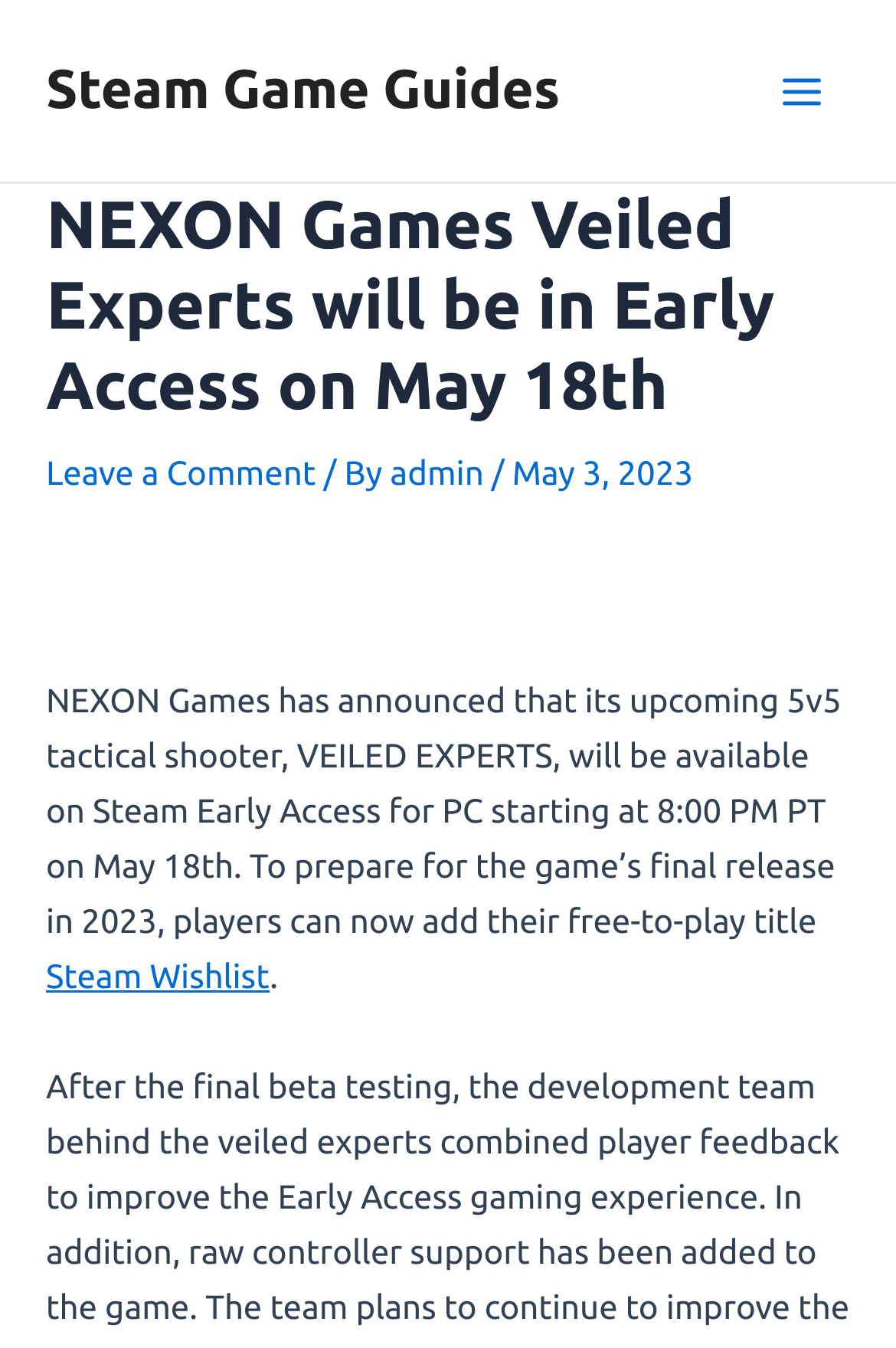What is the name of the upcoming game?
Give a single word or phrase answer based on the content of the image.

VEILED EXPERTS